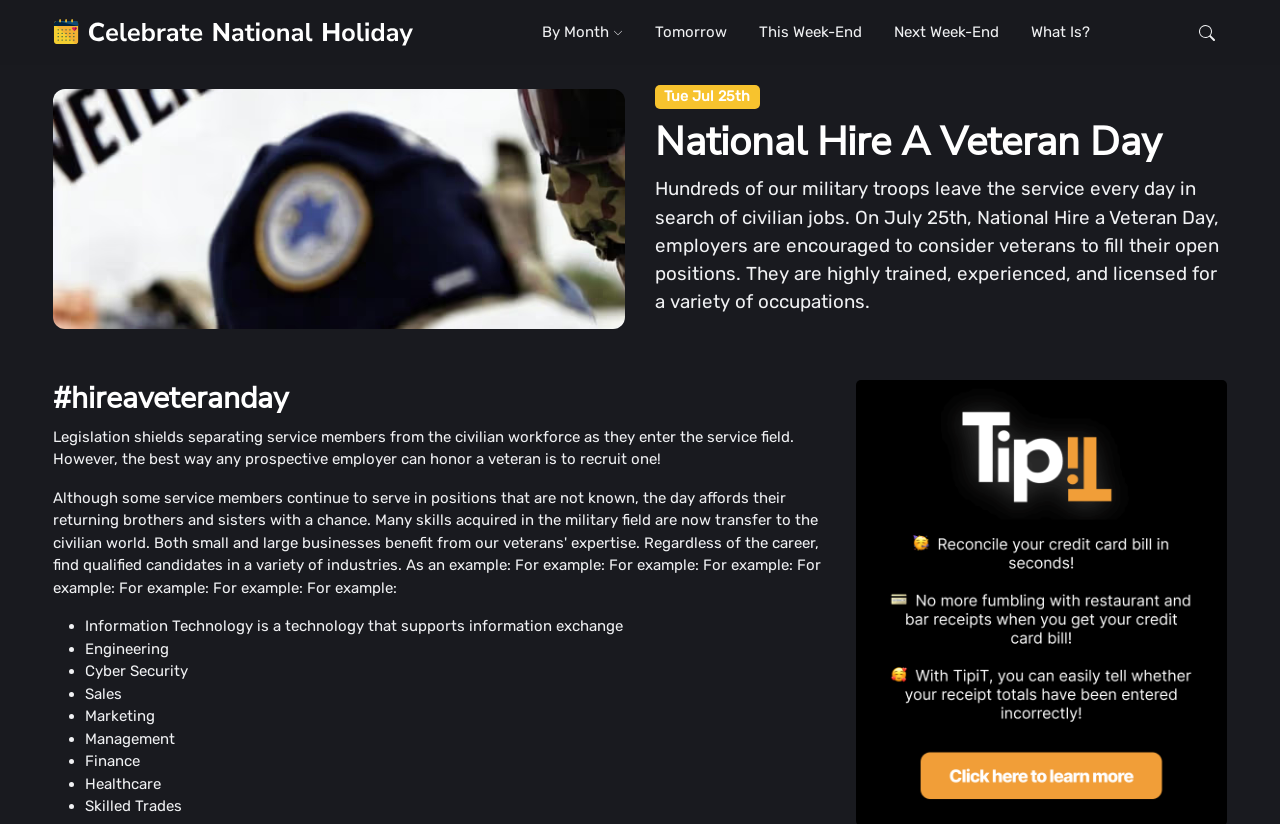What can be done on the webpage?
Please provide a comprehensive answer to the question based on the webpage screenshot.

I found the answer by looking at the button element at [0.927, 0.021, 0.958, 0.058] which has the text 'Search'. This suggests that one of the actions that can be done on the webpage is to search for something.